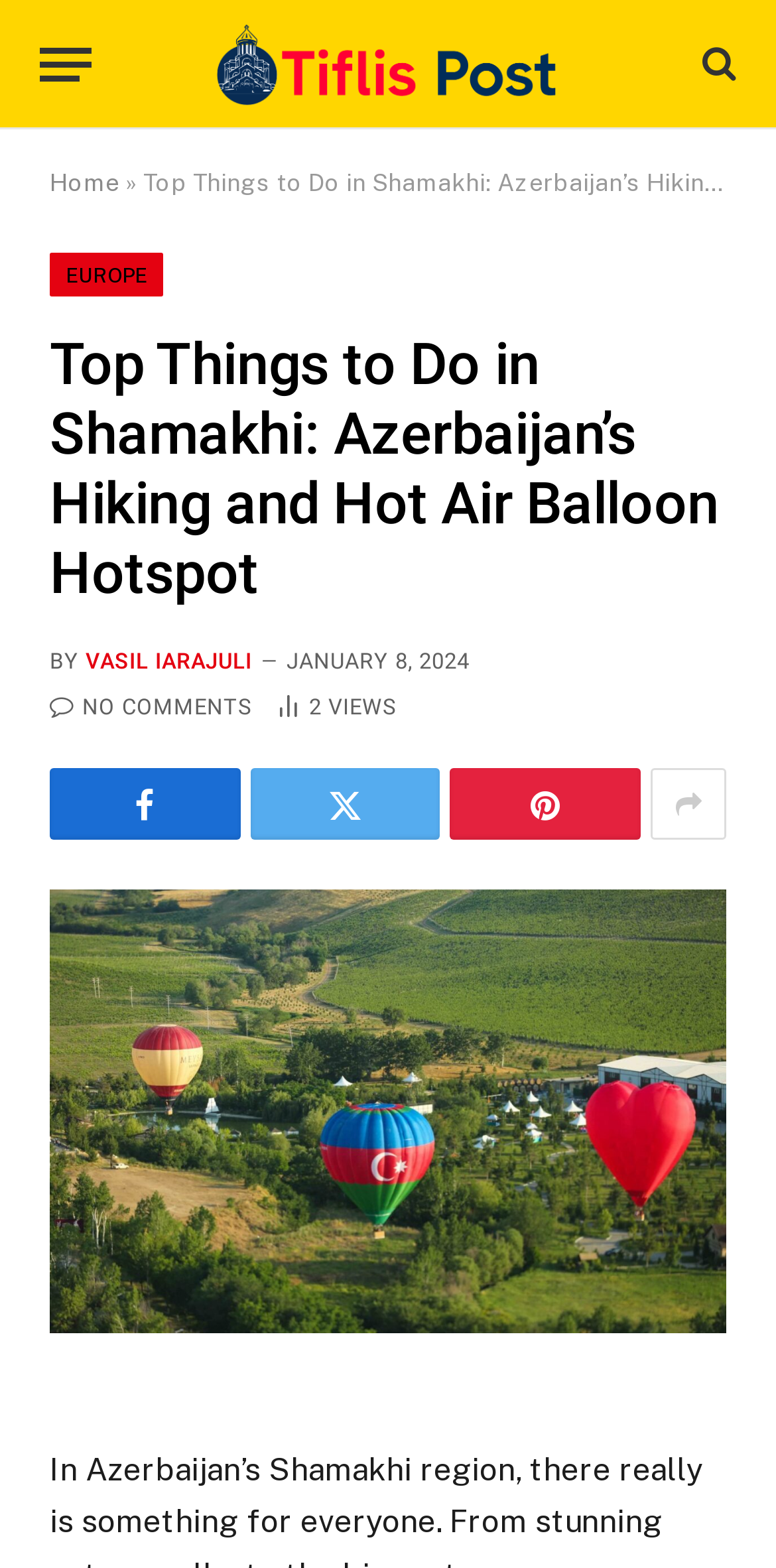Bounding box coordinates are given in the format (top-left x, top-left y, bottom-right x, bottom-right y). All values should be floating point numbers between 0 and 1. Provide the bounding box coordinate for the UI element described as: Home

[0.064, 0.108, 0.154, 0.126]